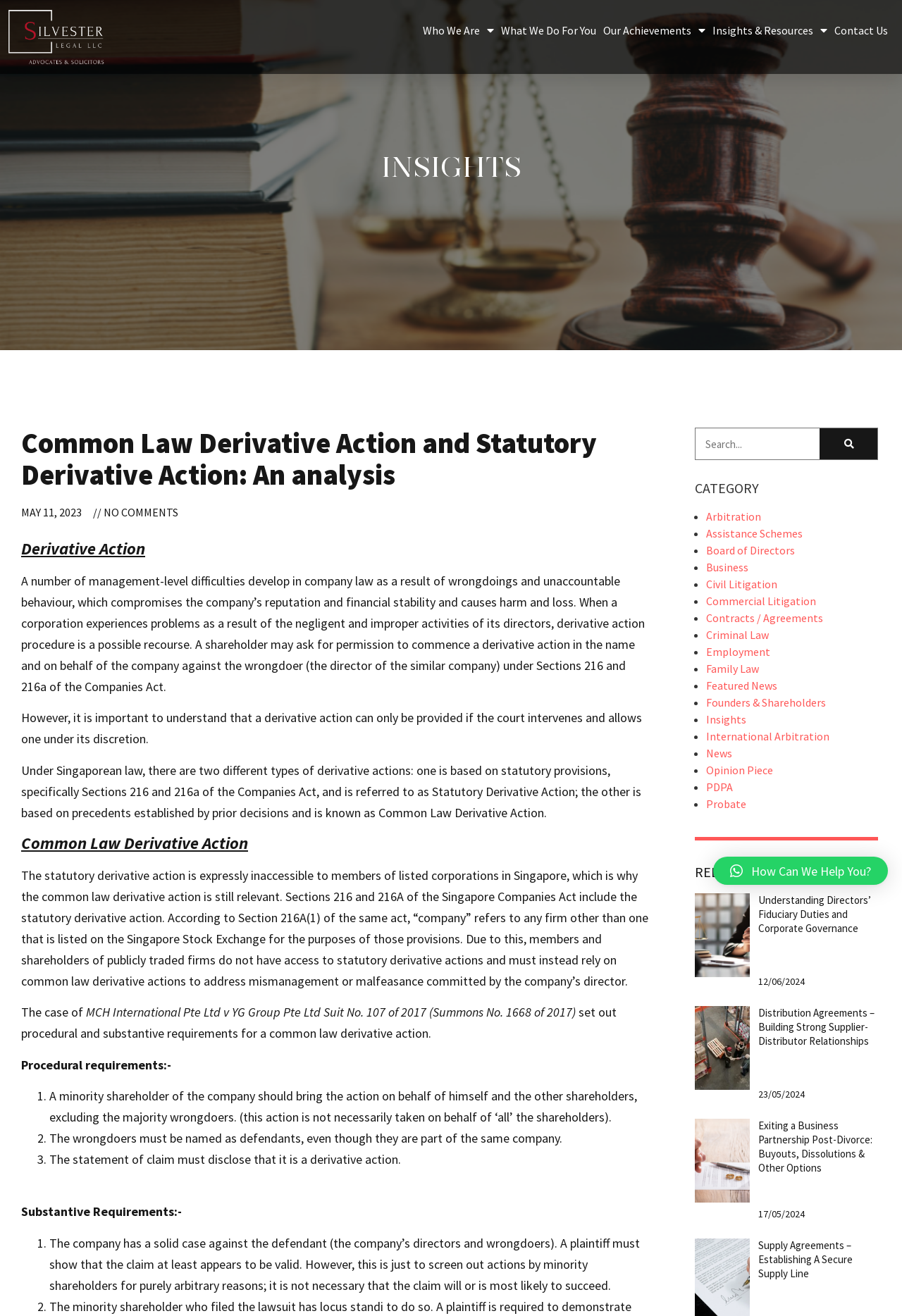Offer a thorough description of the webpage.

This webpage is about Silvester Legal, a law firm that provides insights and resources on various legal topics. At the top left corner, there is a logo of Silvester Legal, and next to it, there are several links to different sections of the website, including "Who We Are", "What We Do For You", "Our Achievements", "Insights & Resources", and "Contact Us".

Below the navigation menu, there is a heading "INSIGHTS" followed by a subheading "Common Law Derivative Action and Statutory Derivative Action: An analysis". The article discusses the concept of derivative action in company law, its importance, and the differences between common law derivative action and statutory derivative action.

The article is divided into several sections, including "Derivative Action", "Common Law Derivative Action", and "Statutory Derivative Action". Each section provides detailed information on the topic, including the procedural and substantive requirements for a common law derivative action.

On the right side of the webpage, there is a search bar and a list of categories, including "Arbitration", "Assistance Schemes", "Board of Directors", and many others. Below the categories, there is a section titled "RELATED POSTS" that lists several related articles, including "Understanding Directors’ Fiduciary Duties and Corporate Governance".

Overall, the webpage provides a wealth of information on derivative action and other legal topics, and is likely intended for individuals or businesses seeking legal insights and resources.